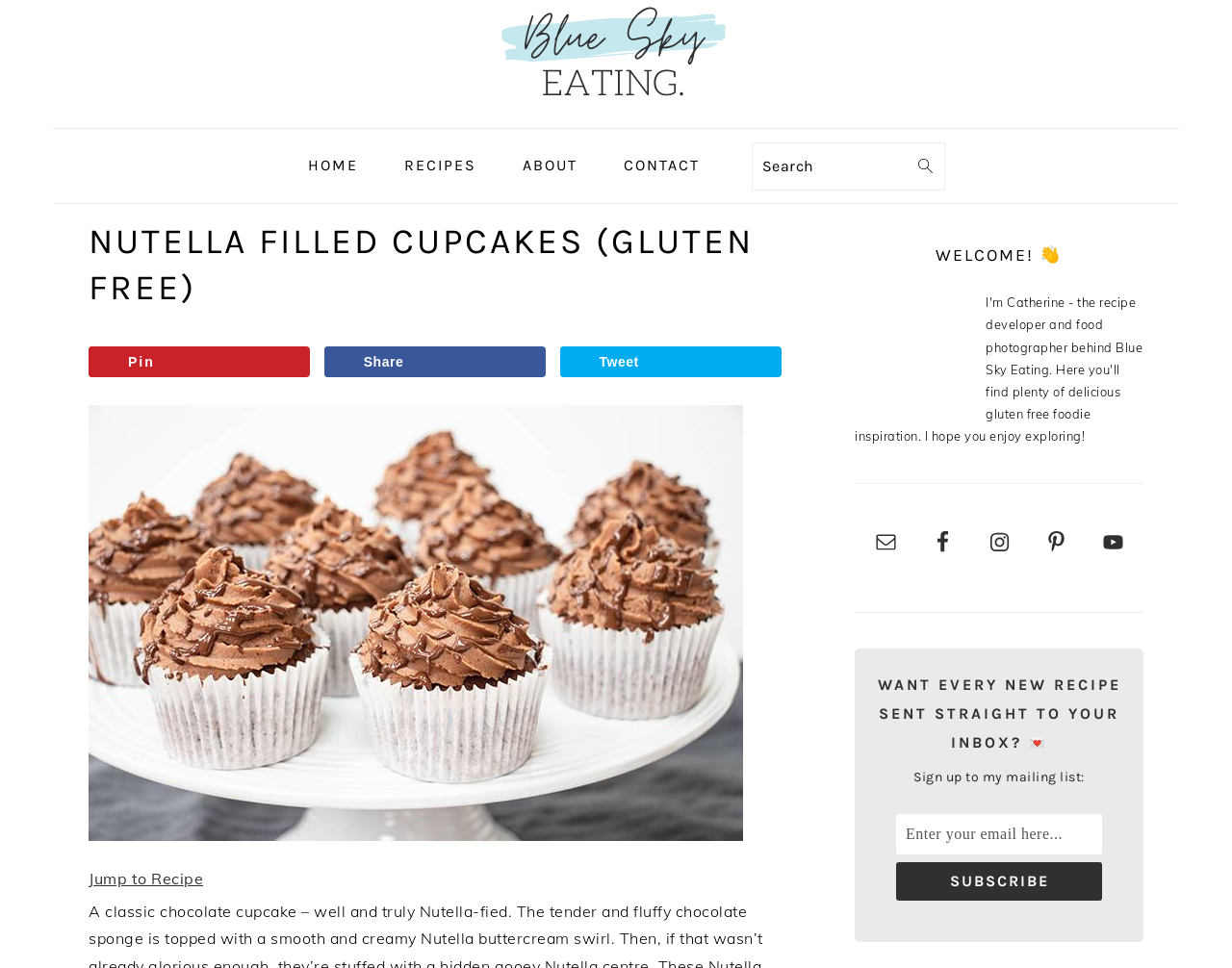How many social media links are in the primary sidebar?
Look at the image and answer the question using a single word or phrase.

5